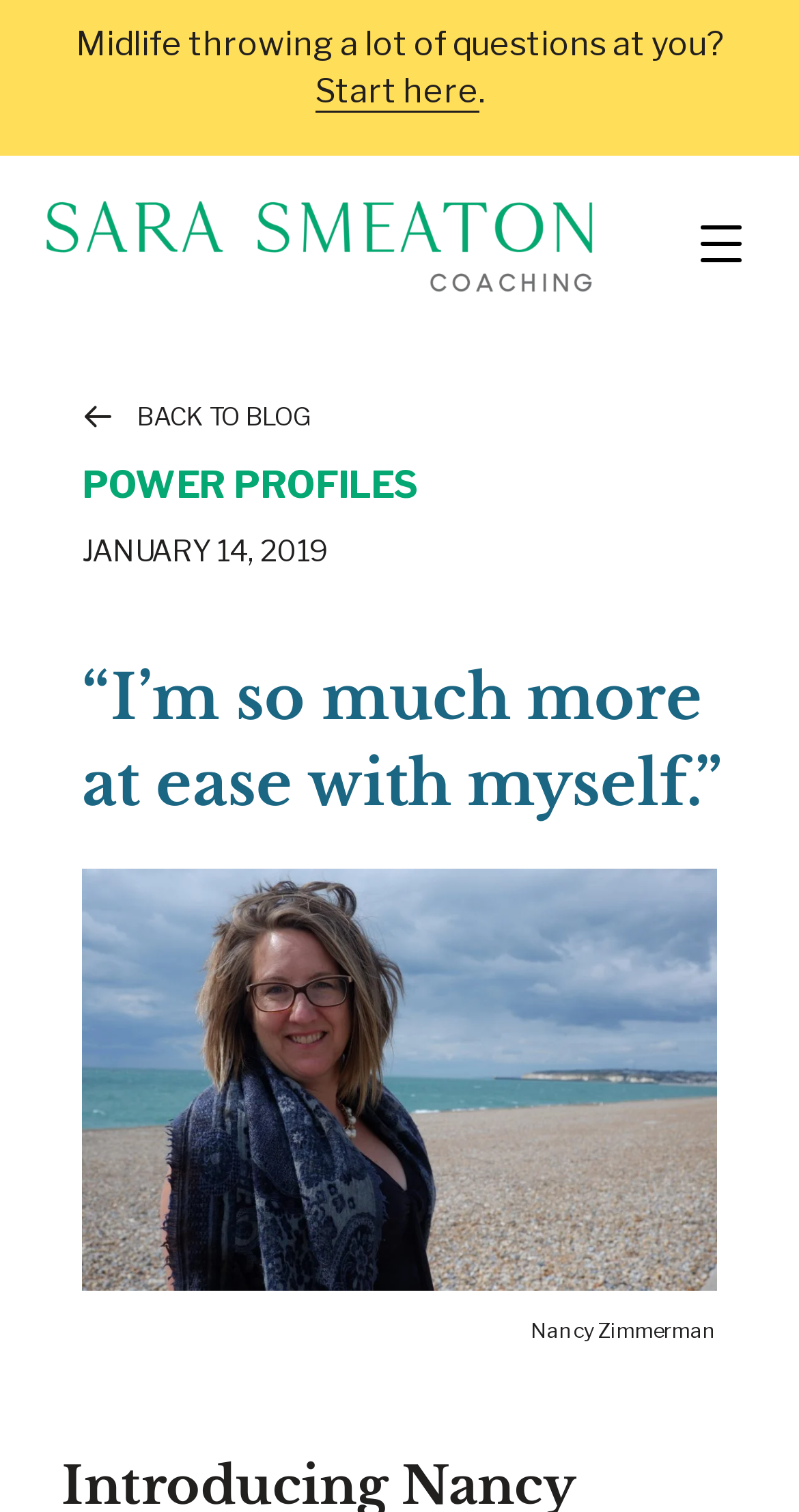What is the title or heading displayed on the webpage?

“I’m so much more at ease with myself.”